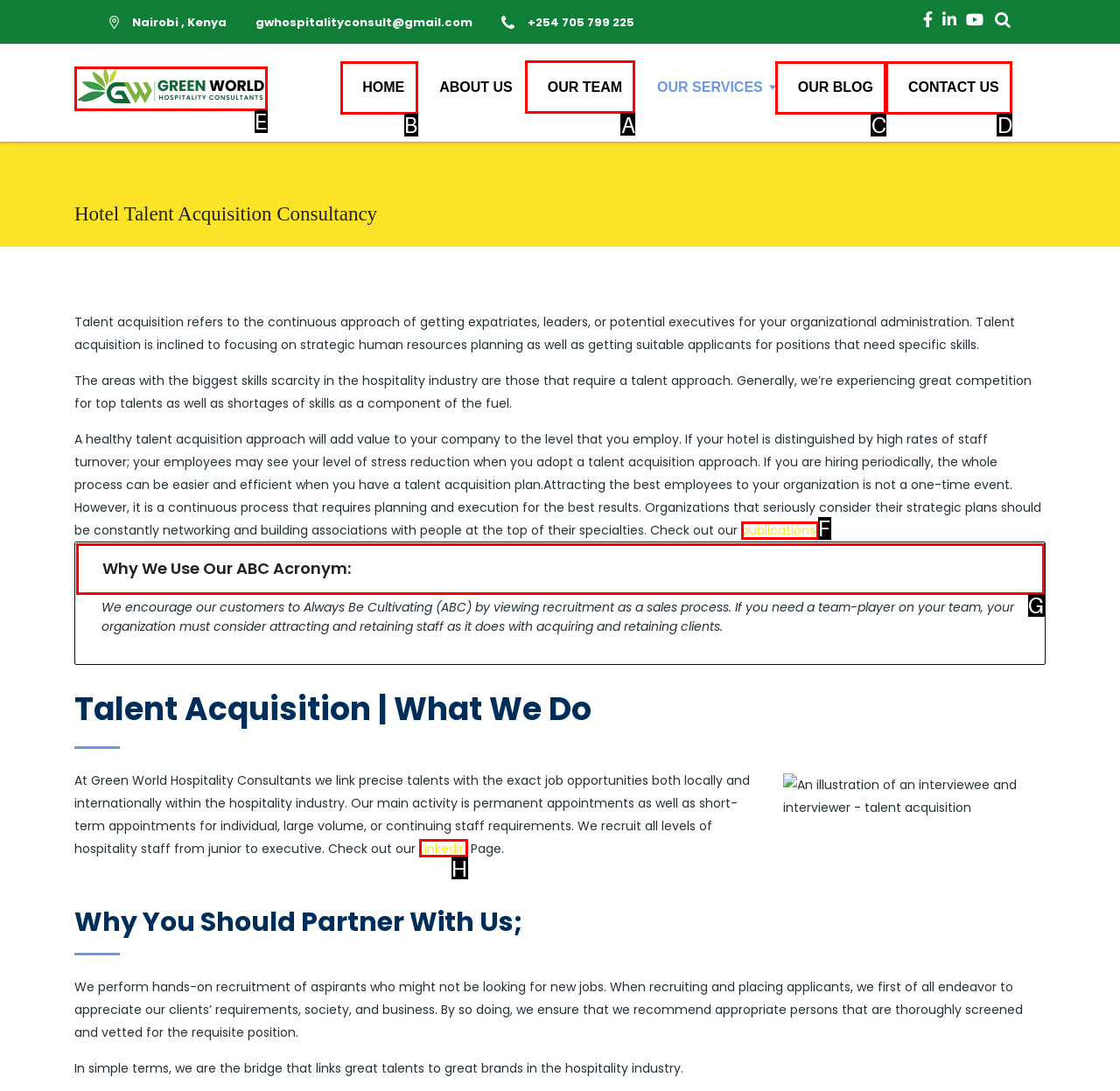Tell me which UI element to click to fulfill the given task: View the 'OUR TEAM' page. Respond with the letter of the correct option directly.

A